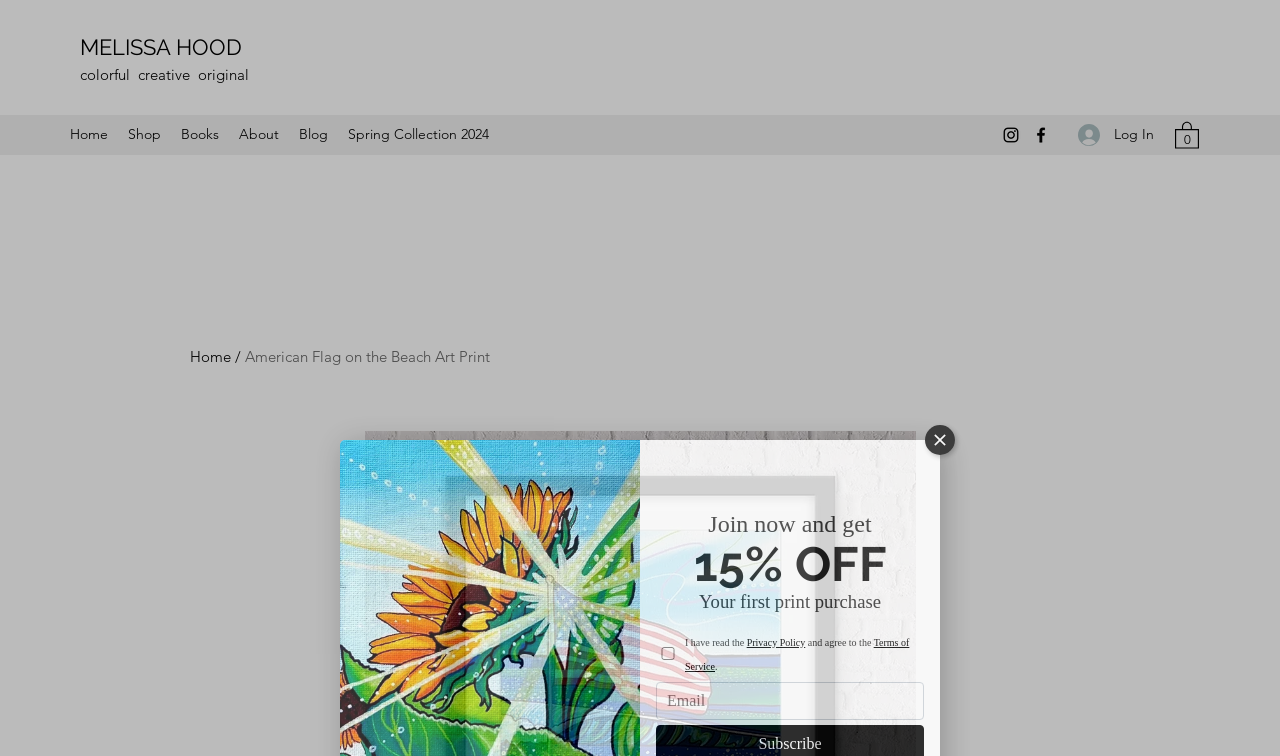For the given element description MELISSA HOOD, determine the bounding box coordinates of the UI element. The coordinates should follow the format (top-left x, top-left y, bottom-right x, bottom-right y) and be within the range of 0 to 1.

[0.062, 0.045, 0.189, 0.079]